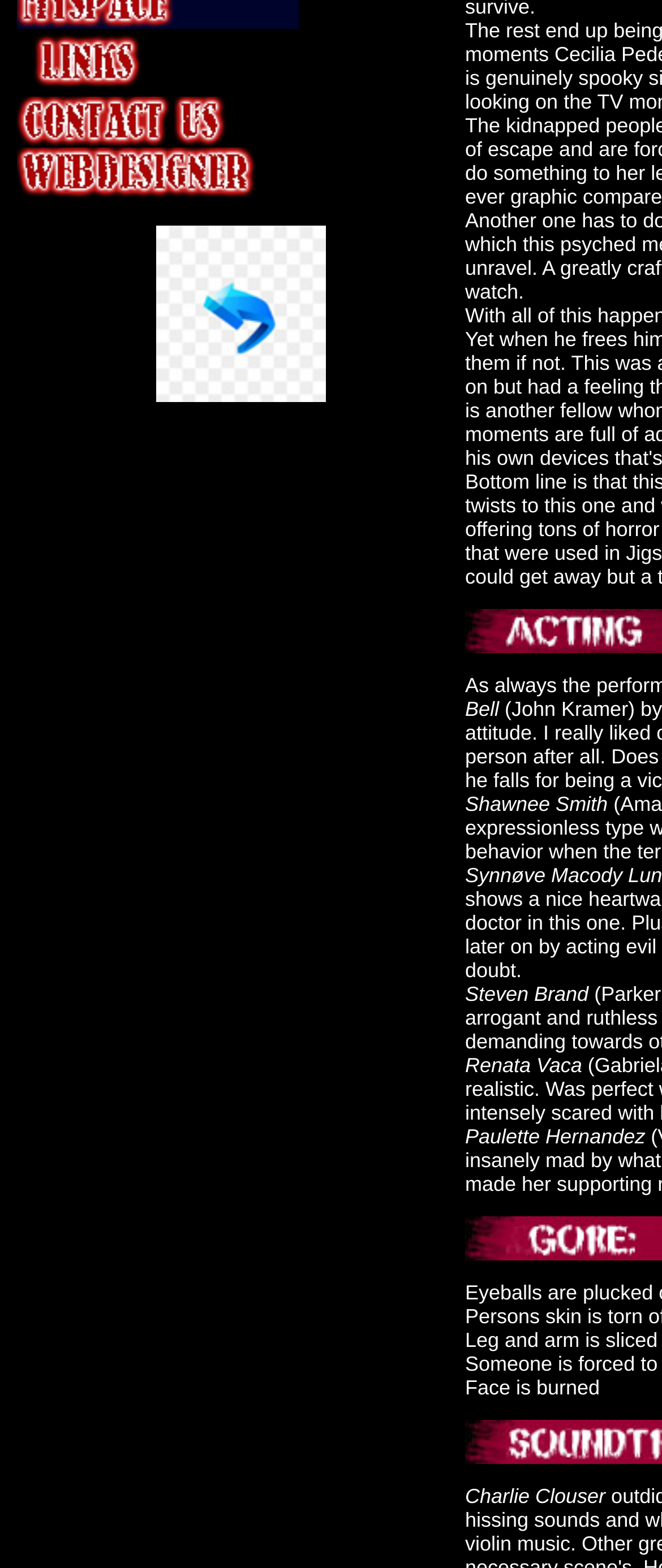Using the description: "Steven Brand", identify the bounding box of the corresponding UI element in the screenshot.

[0.703, 0.626, 0.889, 0.642]